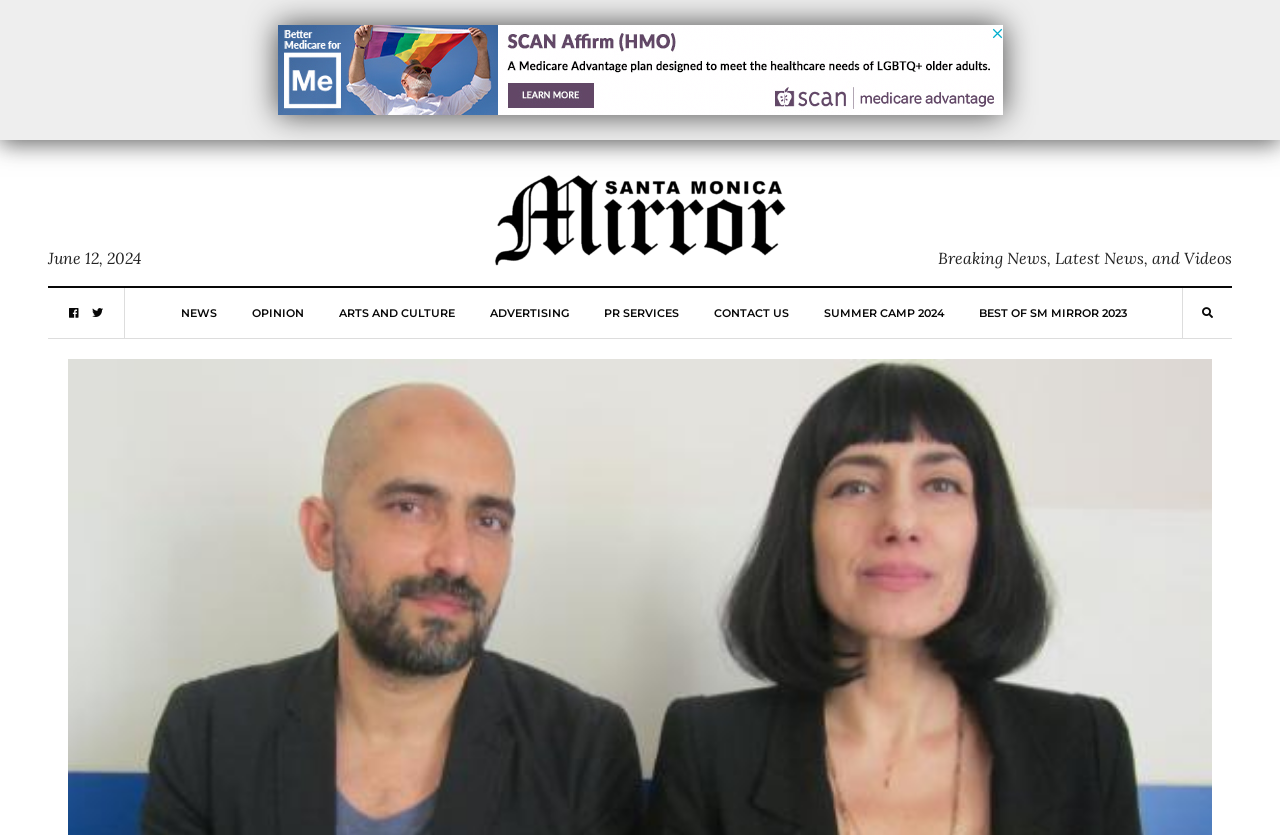Please indicate the bounding box coordinates of the element's region to be clicked to achieve the instruction: "Open CONTACT US page". Provide the coordinates as four float numbers between 0 and 1, i.e., [left, top, right, bottom].

[0.557, 0.345, 0.616, 0.405]